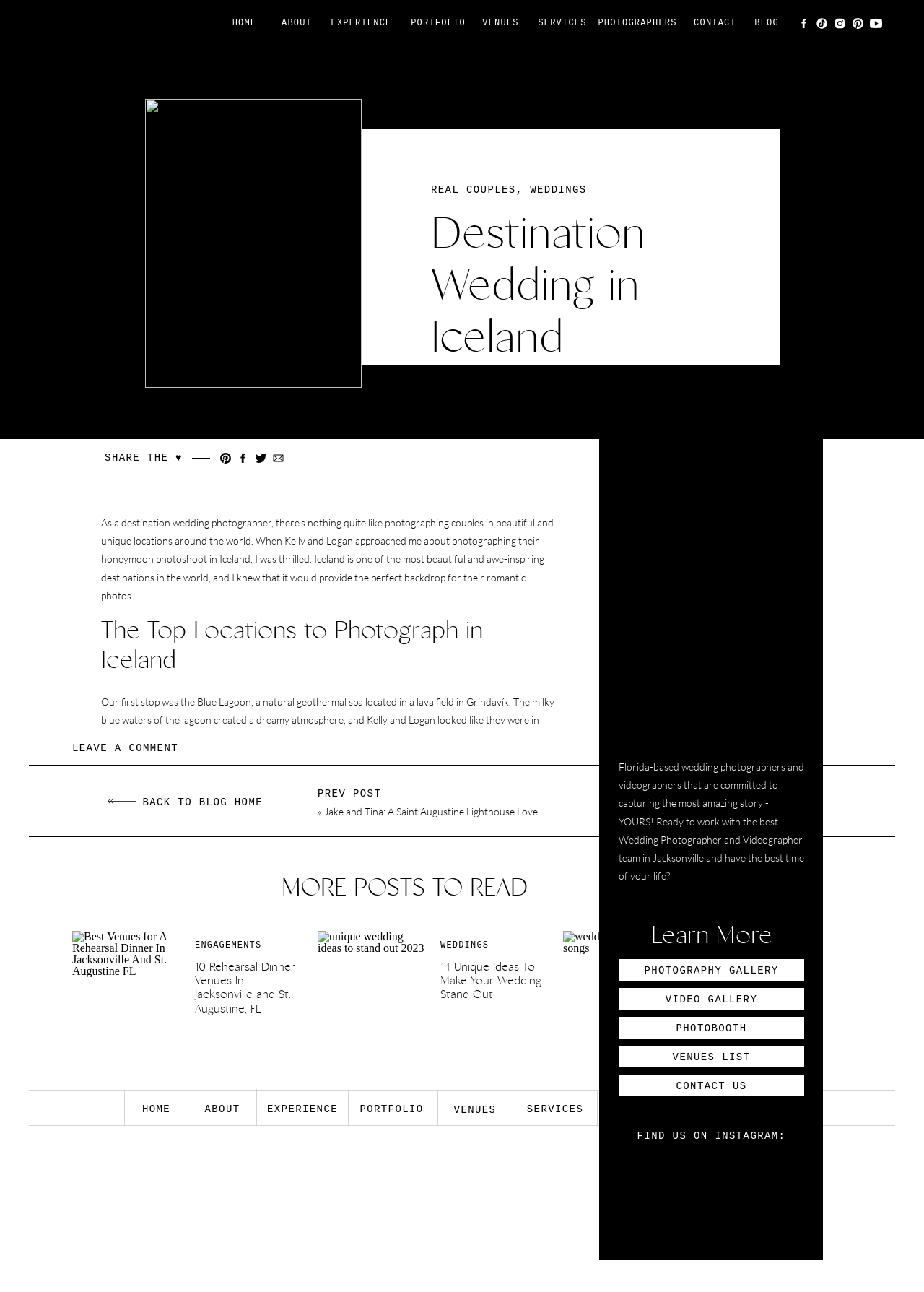Create an elaborate caption for the webpage.

This webpage is about a destination wedding photography session in Iceland. At the top of the page, there are five small images aligned horizontally, followed by a row of links with text labels such as "BLOG", "CONTACT", "PHOTOGRAPHERS", and so on. Below these links, there is a large heading that reads "Destination Wedding in Iceland" and a subheading that says "REAL COUPLES, WEDDINGS".

The main content of the page is a blog post about a honeymoon photoshoot in Iceland. The post includes a brief introduction, followed by a series of paragraphs and images that describe the experience of photographing a couple in Iceland. The text is accompanied by several images, including a photo of the Blue Lagoon, a natural geothermal spa in Iceland.

On the right-hand side of the page, there are several links and headings, including "VIDEO GALLERY", "PHOTOGRAPHY GALLERY", and "VENUES LIST". There is also a section that says "SHARE THE ♥︎" and a call-to-action button that says "Learn More".

At the bottom of the page, there are several more links and headings, including "MORE POSTS TO READ", "10 Rehearsal Dinner Venues In Jacksonville and St. Augustine, FL", and "14 Unique Ideas To Make Your Wedding Stand Out". There are also several images and links to other blog posts, including "ENGAGEMENTS" and "WEDDINGS".

Overall, the webpage is a blog post about a destination wedding photography session in Iceland, with a focus on the beauty of the location and the experience of photographing a couple in this unique setting.